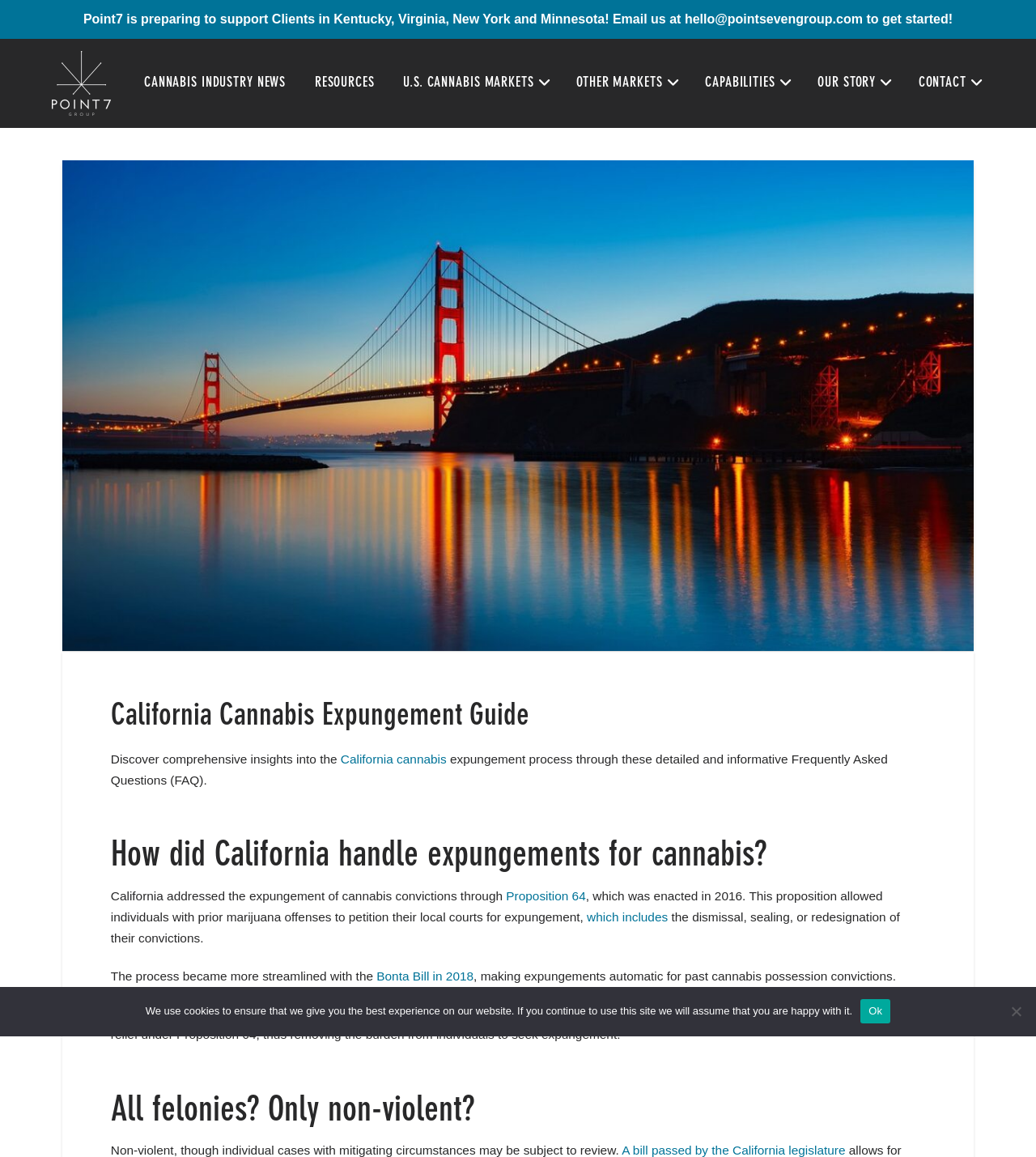Identify the bounding box for the given UI element using the description provided. Coordinates should be in the format (top-left x, top-left y, bottom-right x, bottom-right y) and must be between 0 and 1. Here is the description: U.S. CANNABIS MARKETS

[0.385, 0.034, 0.532, 0.111]